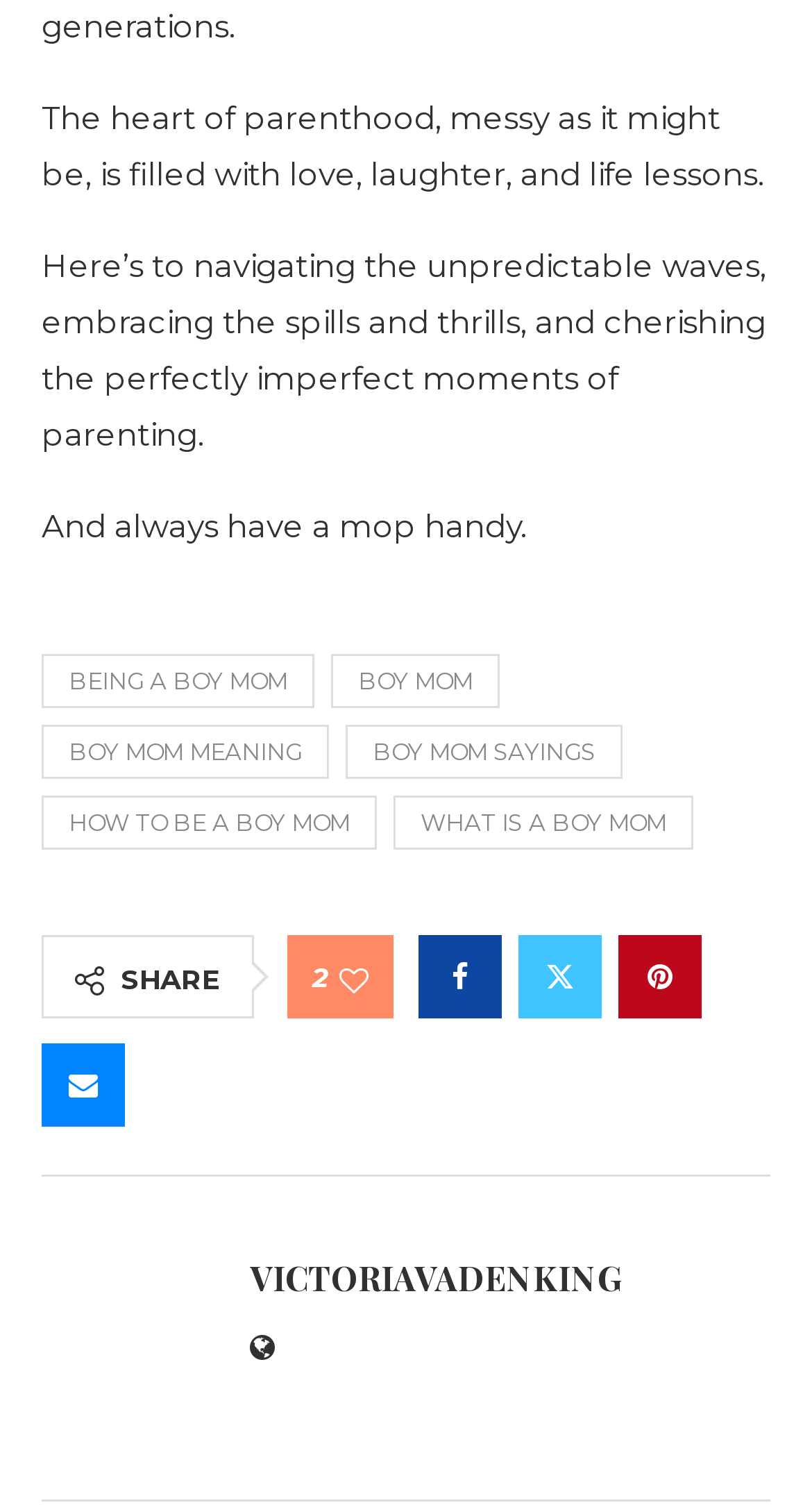Find the bounding box coordinates of the element to click in order to complete this instruction: "Share on Facebook". The bounding box coordinates must be four float numbers between 0 and 1, denoted as [left, top, right, bottom].

[0.515, 0.622, 0.618, 0.677]